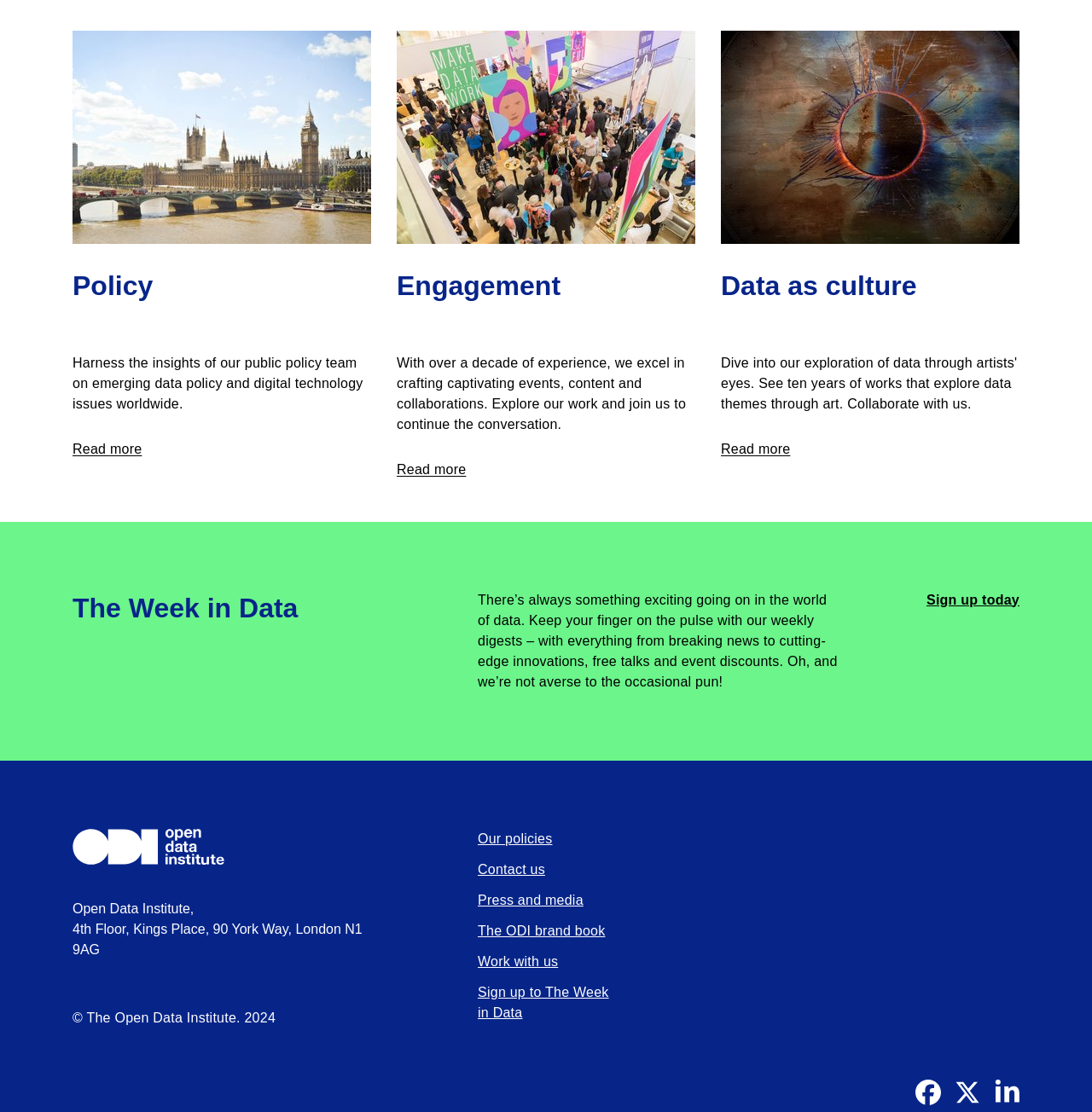Specify the bounding box coordinates of the area to click in order to follow the given instruction: "Visit our Facebook."

[0.838, 0.97, 0.862, 0.993]